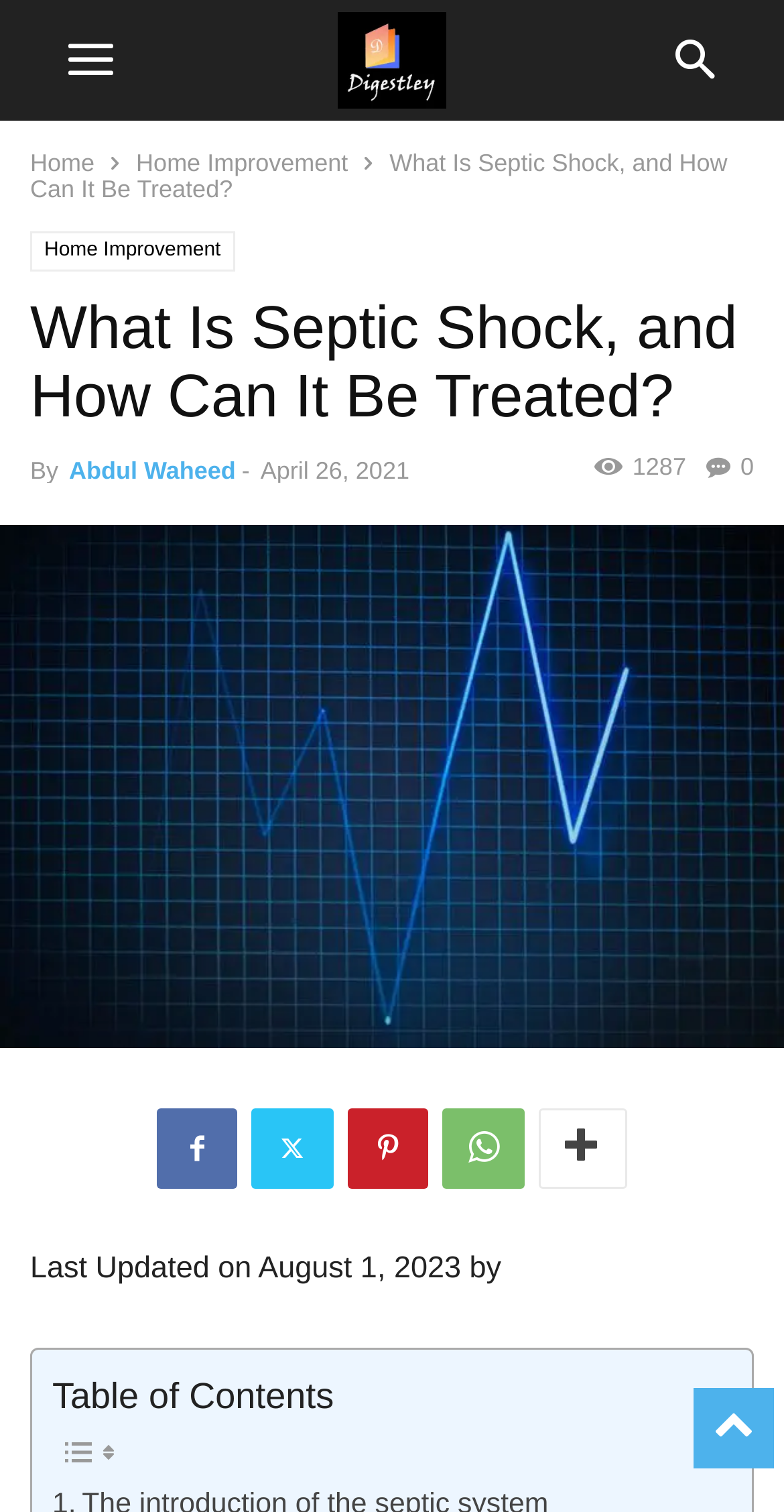Find the bounding box coordinates for the element that must be clicked to complete the instruction: "share the article". The coordinates should be four float numbers between 0 and 1, indicated as [left, top, right, bottom].

[0.901, 0.299, 0.962, 0.318]